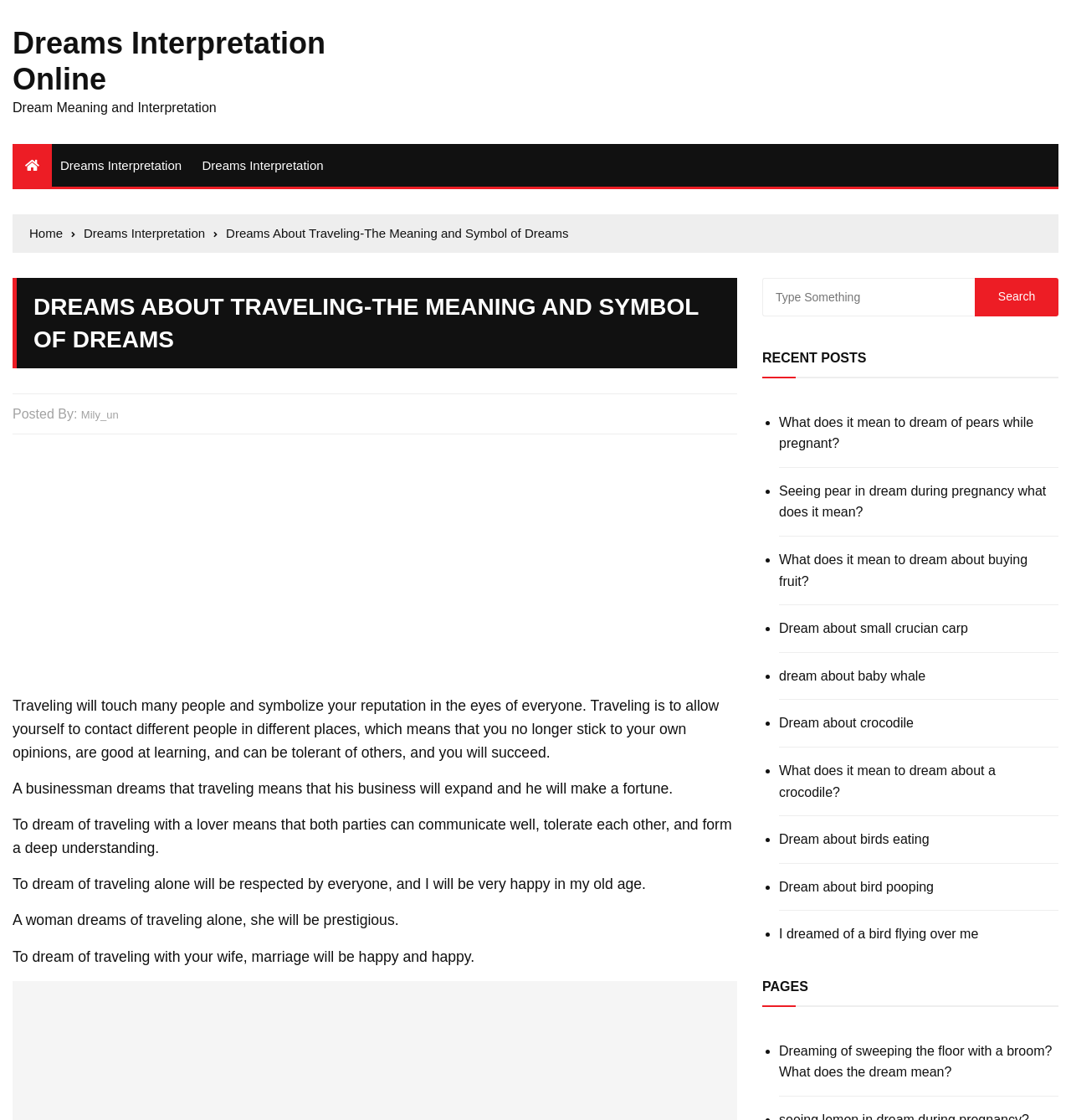Pinpoint the bounding box coordinates of the area that should be clicked to complete the following instruction: "Check recent posts". The coordinates must be given as four float numbers between 0 and 1, i.e., [left, top, right, bottom].

[0.712, 0.305, 0.809, 0.335]